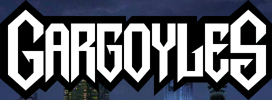What is the purpose of the website?
Please provide a comprehensive and detailed answer to the question.

The caption explains that the website serves as a hub for enthusiasts, providing content and discussions about the beloved characters and storylines from the 'Gargoyles' series.